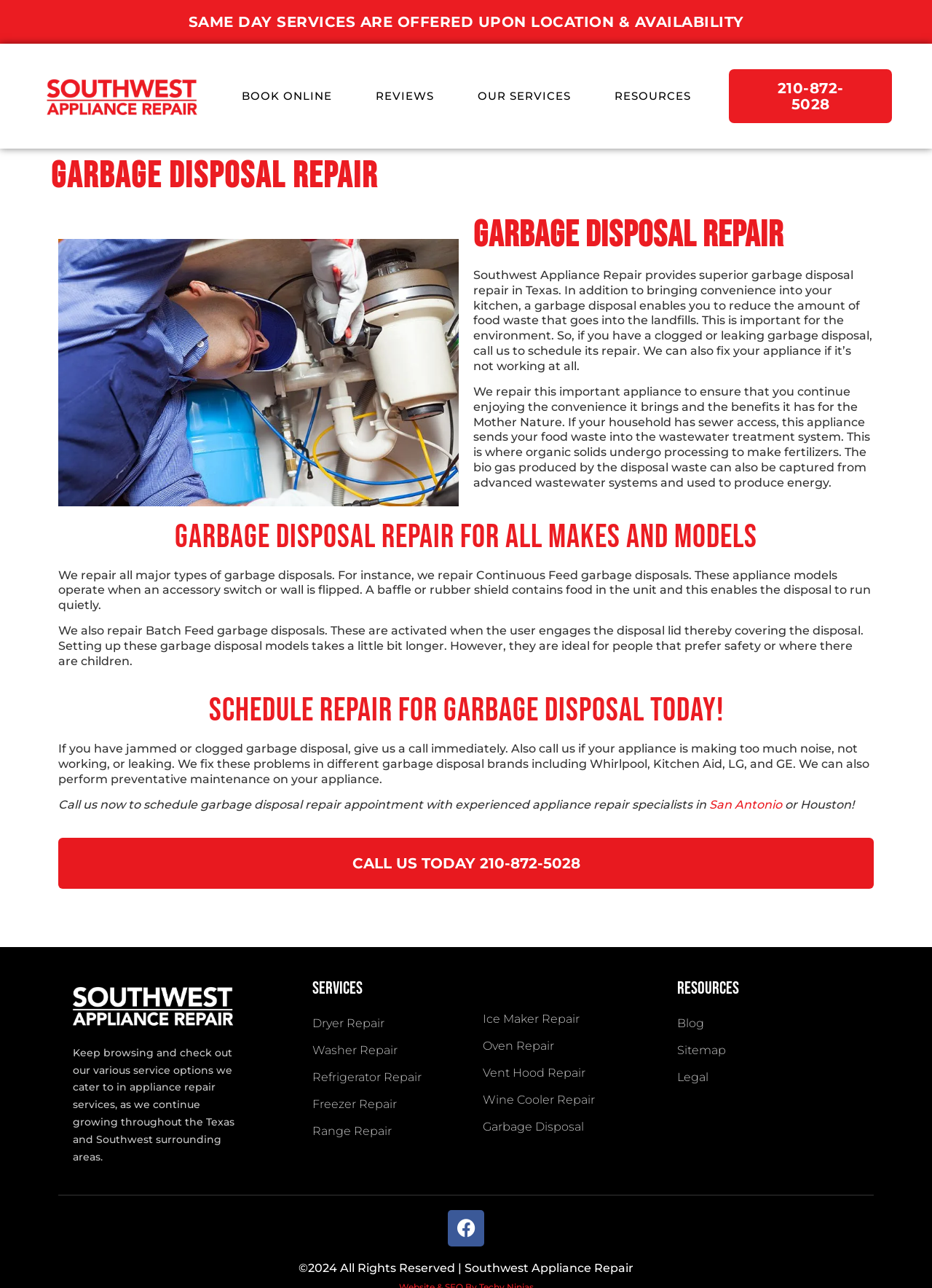Examine the image carefully and respond to the question with a detailed answer: 
What type of appliance is being repaired?

I found this answer by reading the heading 'Garbage Disposal Repair' and also by looking at the text 'We repair all major types of garbage disposals.'